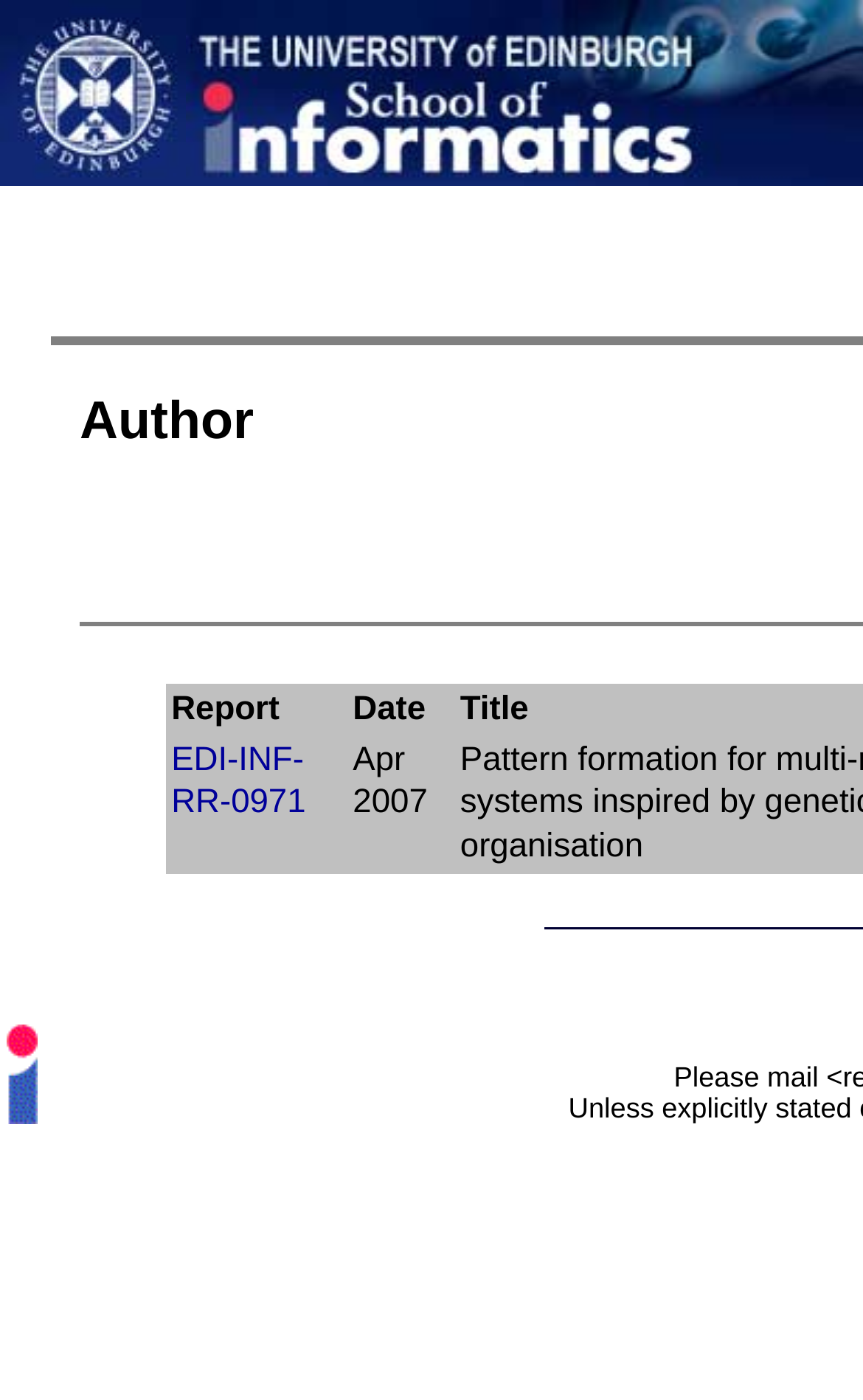Use the details in the image to answer the question thoroughly: 
What is the date of the report?

The date of the report is displayed in the second grid cell of the table, which is located next to the report number. The text 'Apr 2007' indicates the month and year of the report.